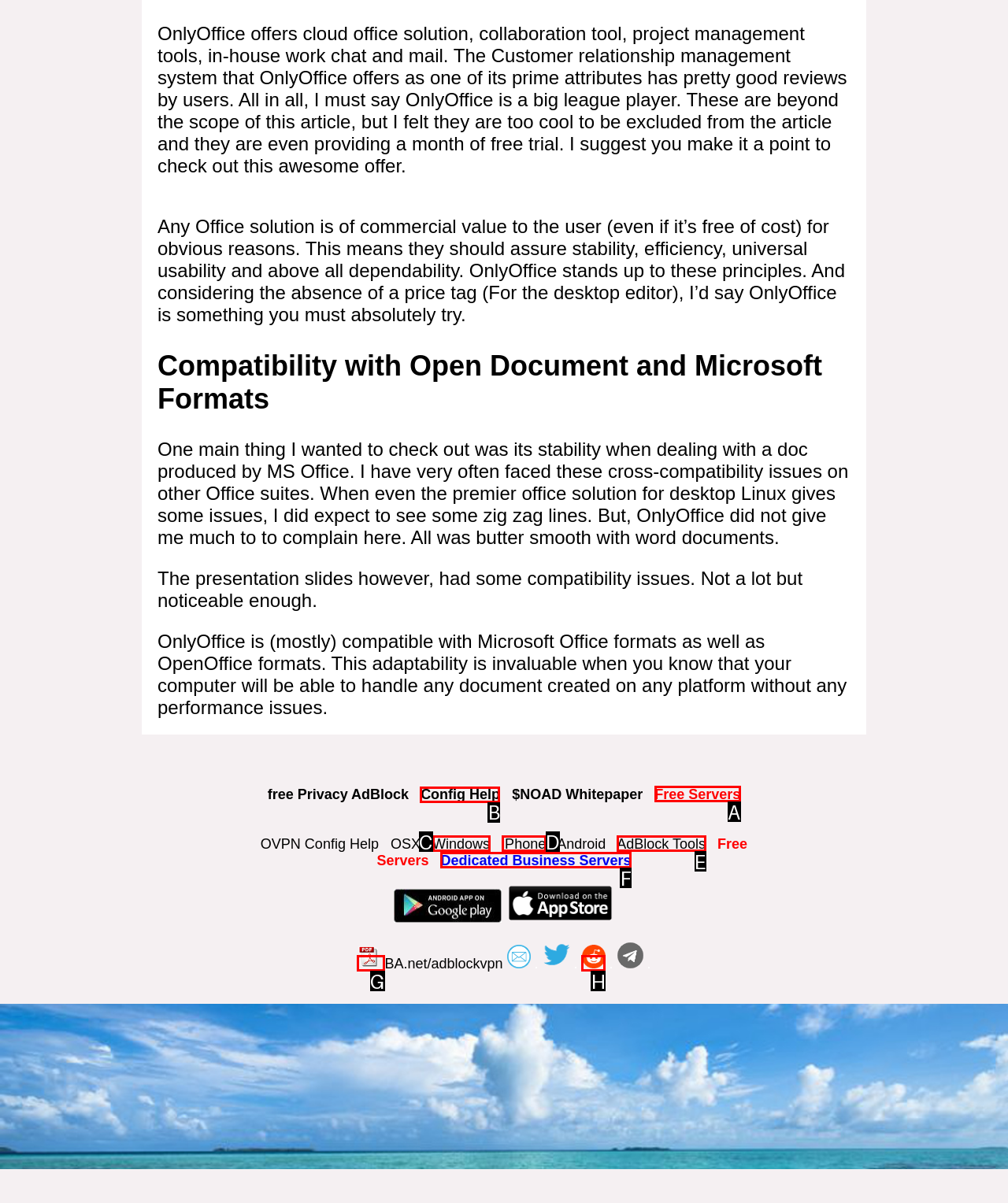Tell me which one HTML element I should click to complete the following task: Check out 'Config Help' Answer with the option's letter from the given choices directly.

B